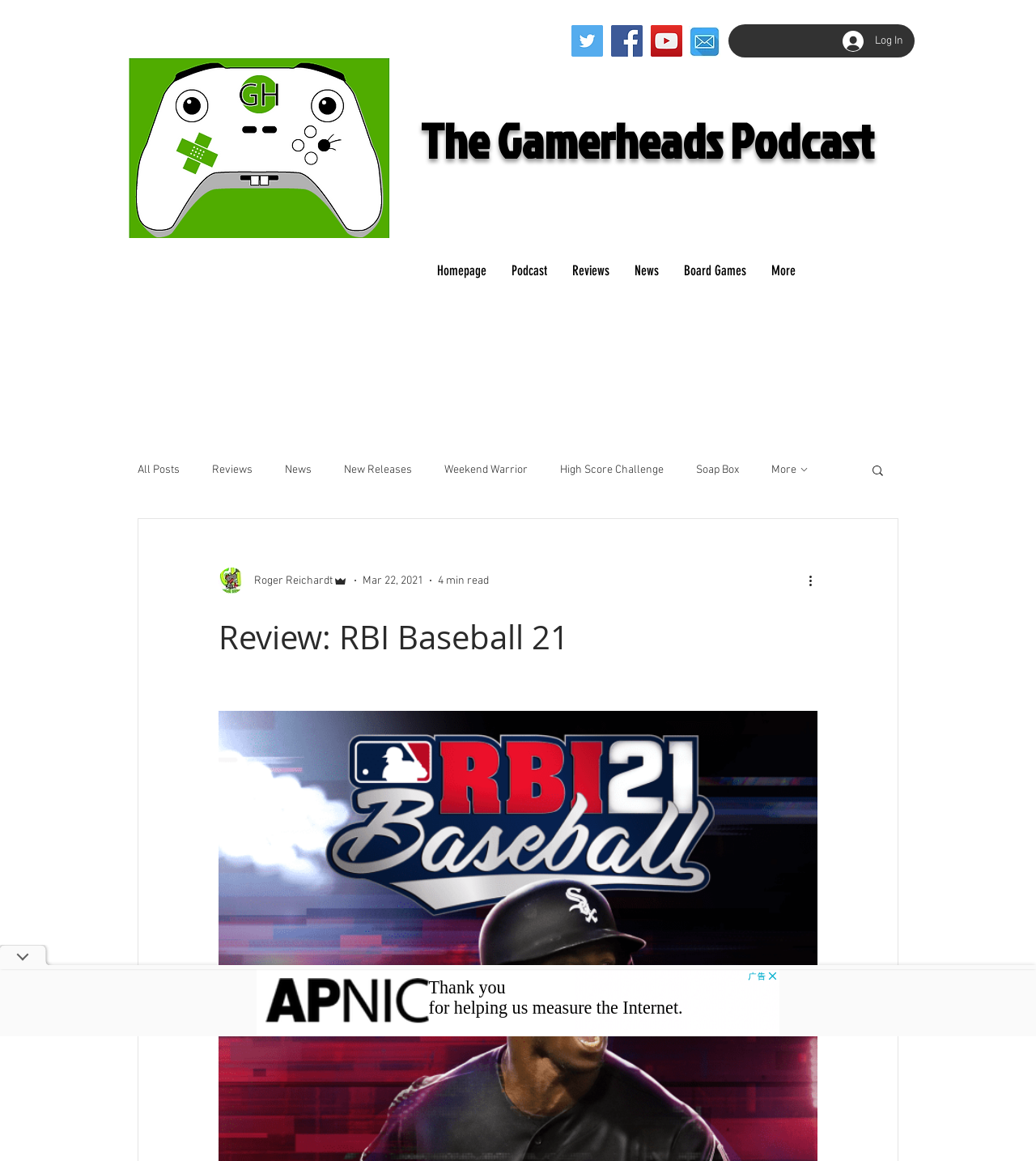Specify the bounding box coordinates for the region that must be clicked to perform the given instruction: "Log in to the website".

[0.802, 0.022, 0.883, 0.048]